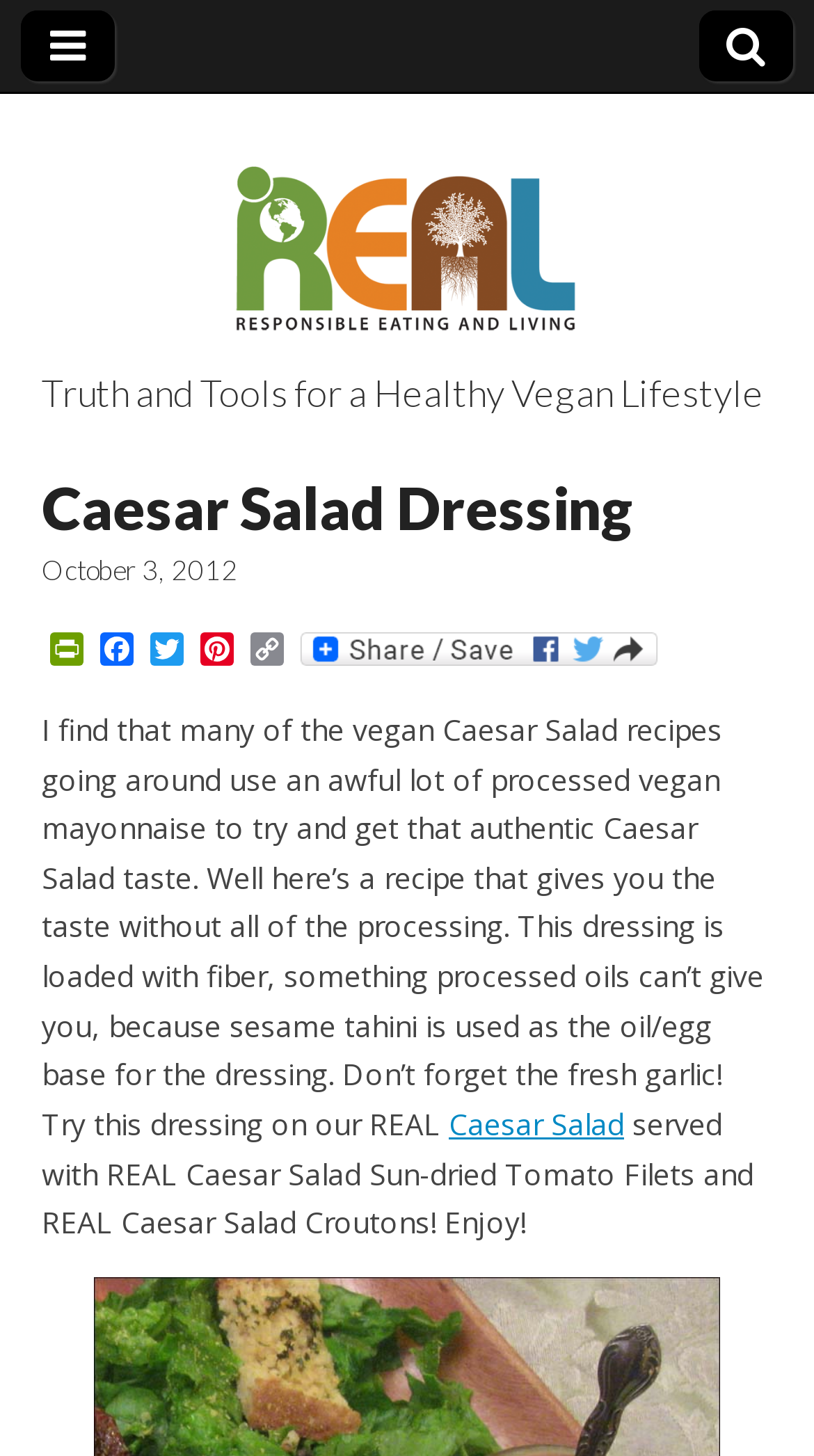Please provide a brief answer to the following inquiry using a single word or phrase:
What is the benefit of using sesame tahini?

Loaded with fiber